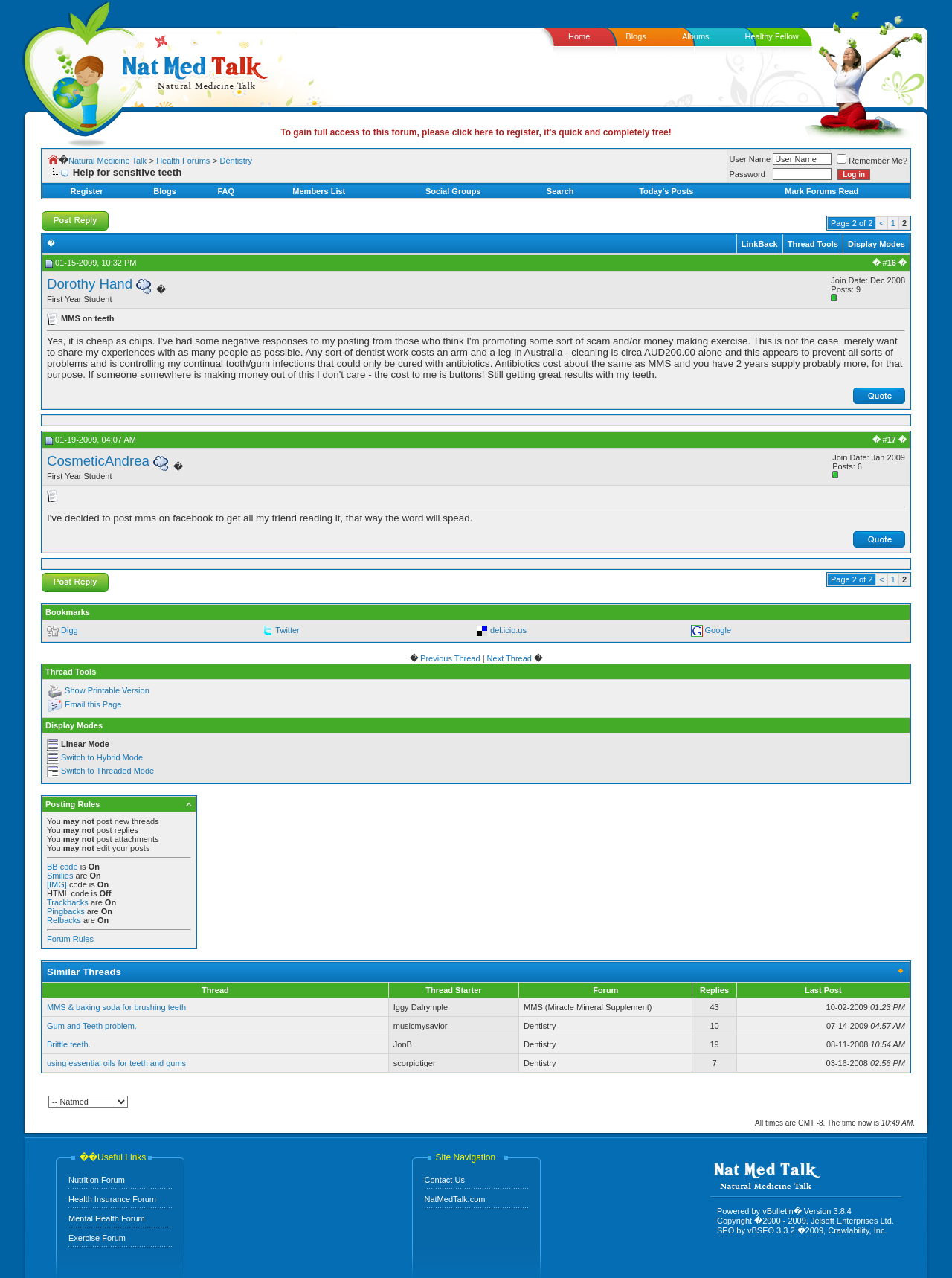What is the topic of the current thread?
Please respond to the question with a detailed and informative answer.

I found the answer by looking at the title of the page, which indicates that the current thread is about 'Help for sensitive teeth'.